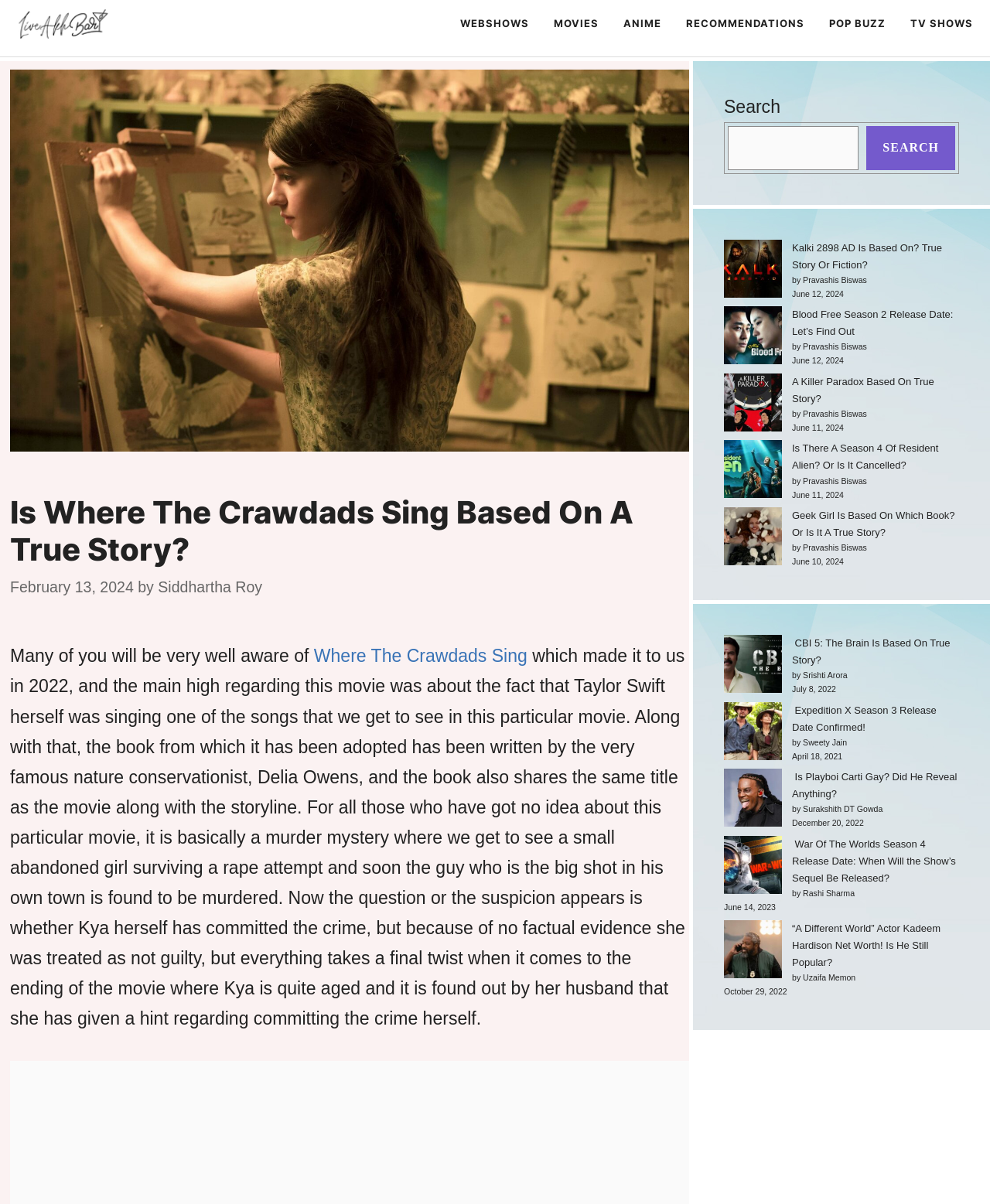How many links are present in the navigation section?
With the help of the image, please provide a detailed response to the question.

I counted the number of links present in the navigation section, which is located at the top of the page, and found that there are 6 links: WEBSHOWS, MOVIES, ANIME, RECOMMENDATIONS, POP BUZZ, and TV SHOWS.